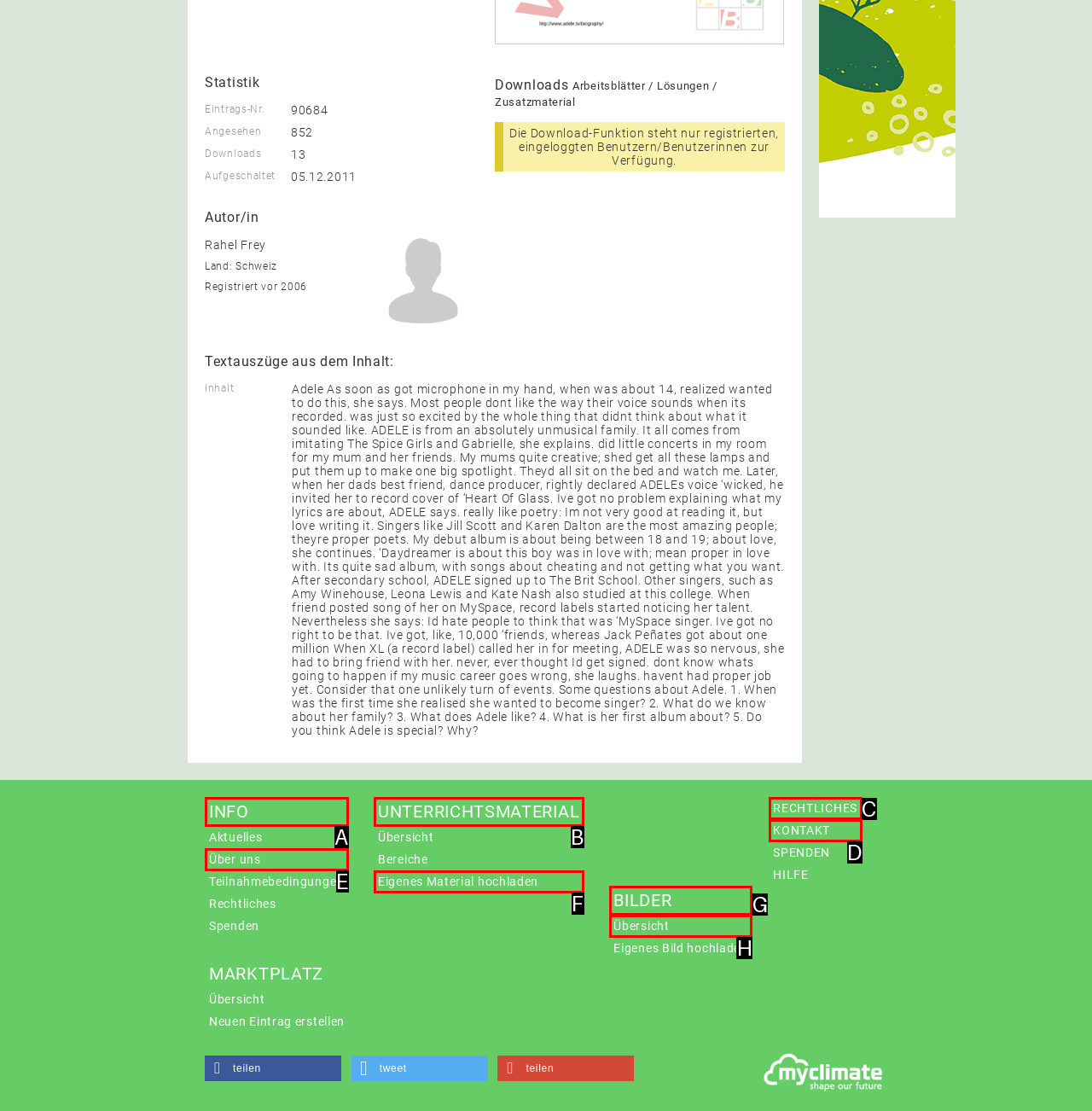Identify which HTML element matches the description: Übersicht. Answer with the correct option's letter.

H